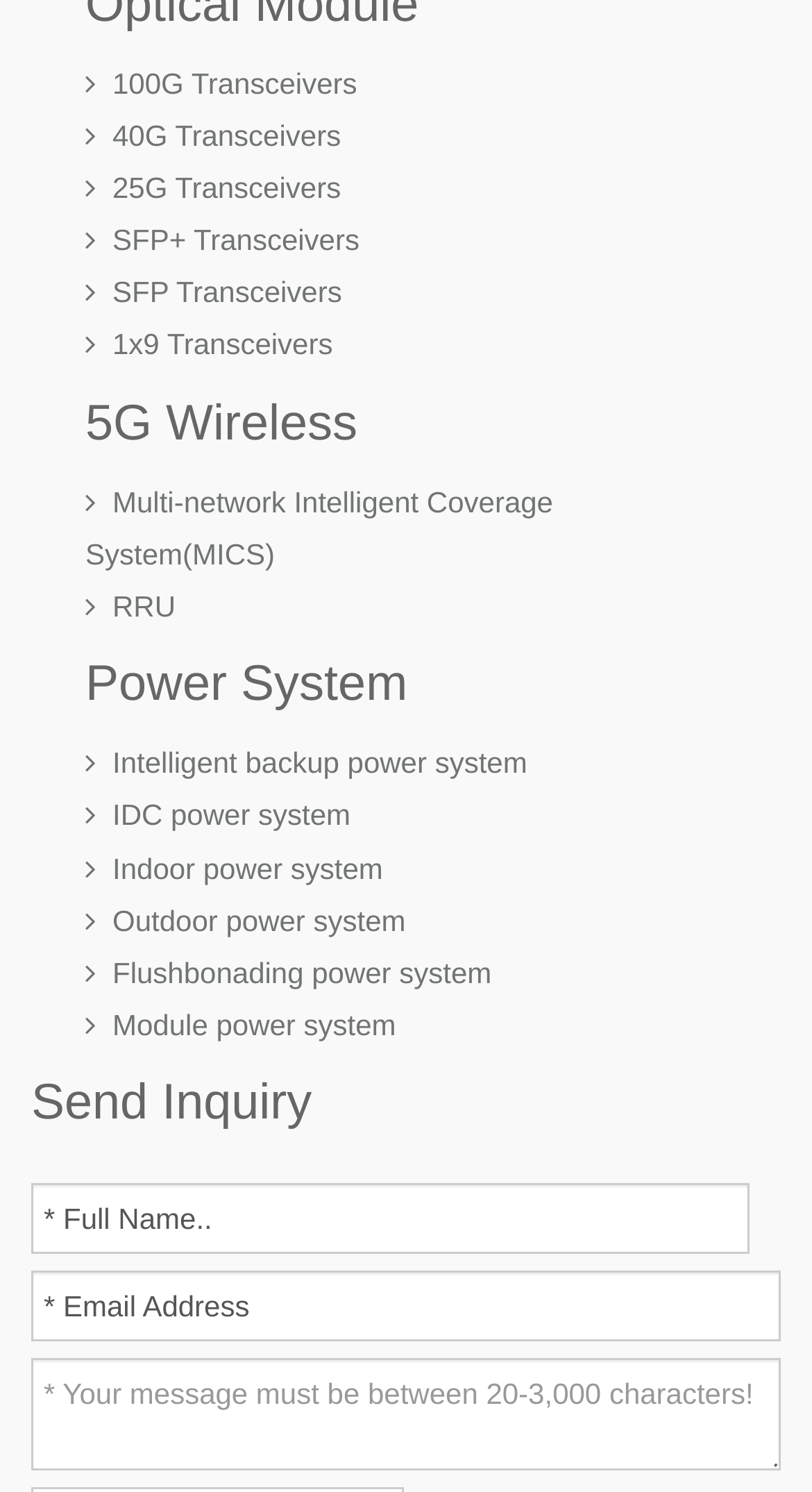What is the minimum character limit for the message?
Could you answer the question with a detailed and thorough explanation?

The webpage specifies that the message must be between 20-3,000 characters, which means that the minimum character limit for the message is 20 characters.